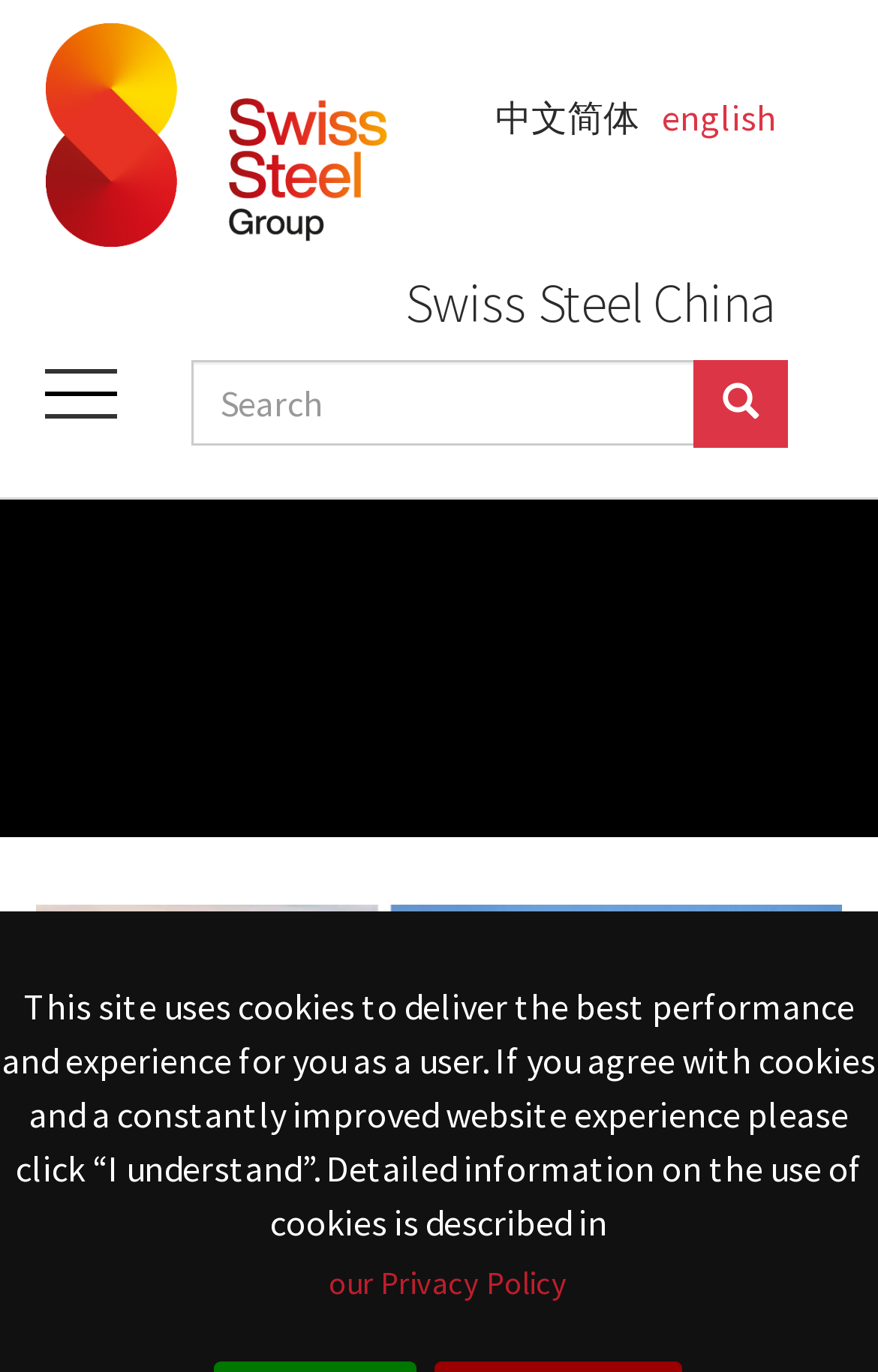What is the topic of the website?
Please provide a single word or phrase as your answer based on the image.

Steel industry